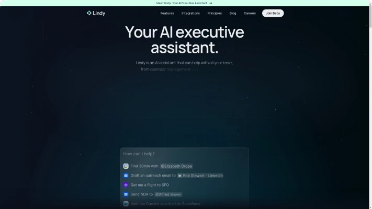Look at the image and answer the question in detail:
What is the purpose of Lindy?

The tagline 'Your AI executive assistant' prominently positioned in the interface emphasizes Lindy's purpose as an AI-driven solution designed to enhance user productivity and streamline tasks.